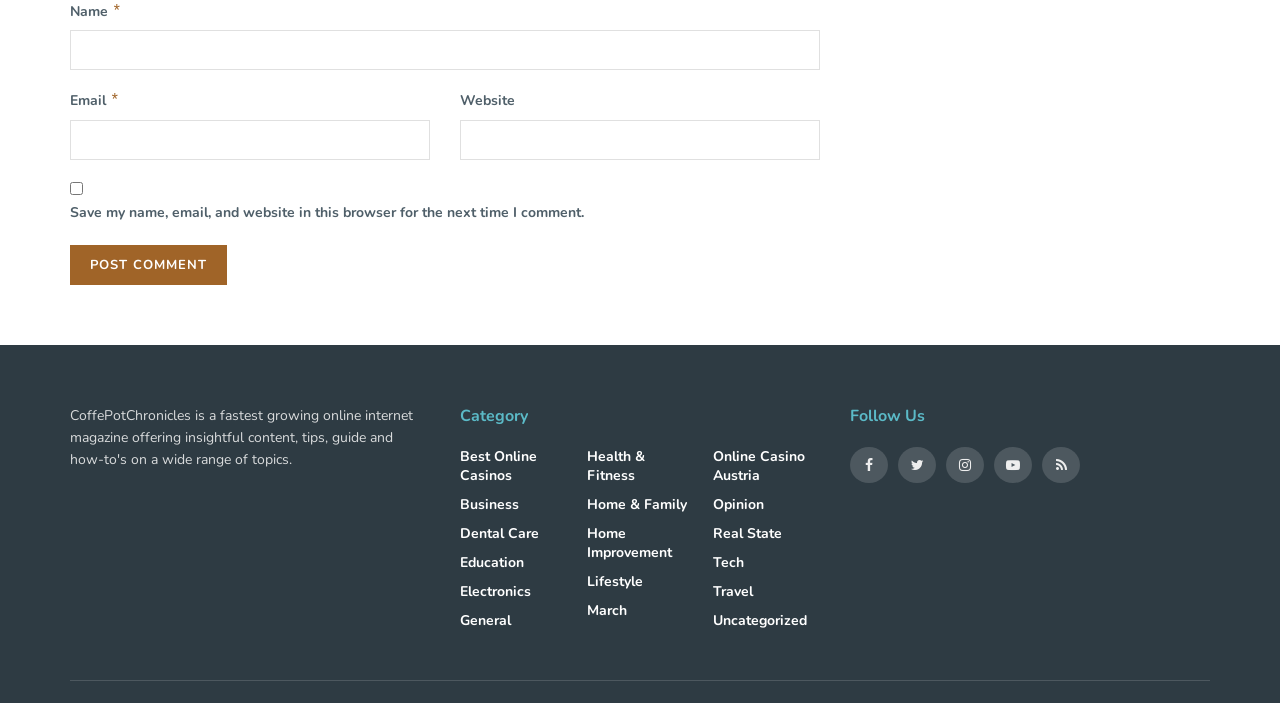What is the purpose of the checkbox?
Use the image to answer the question with a single word or phrase.

Save comment info